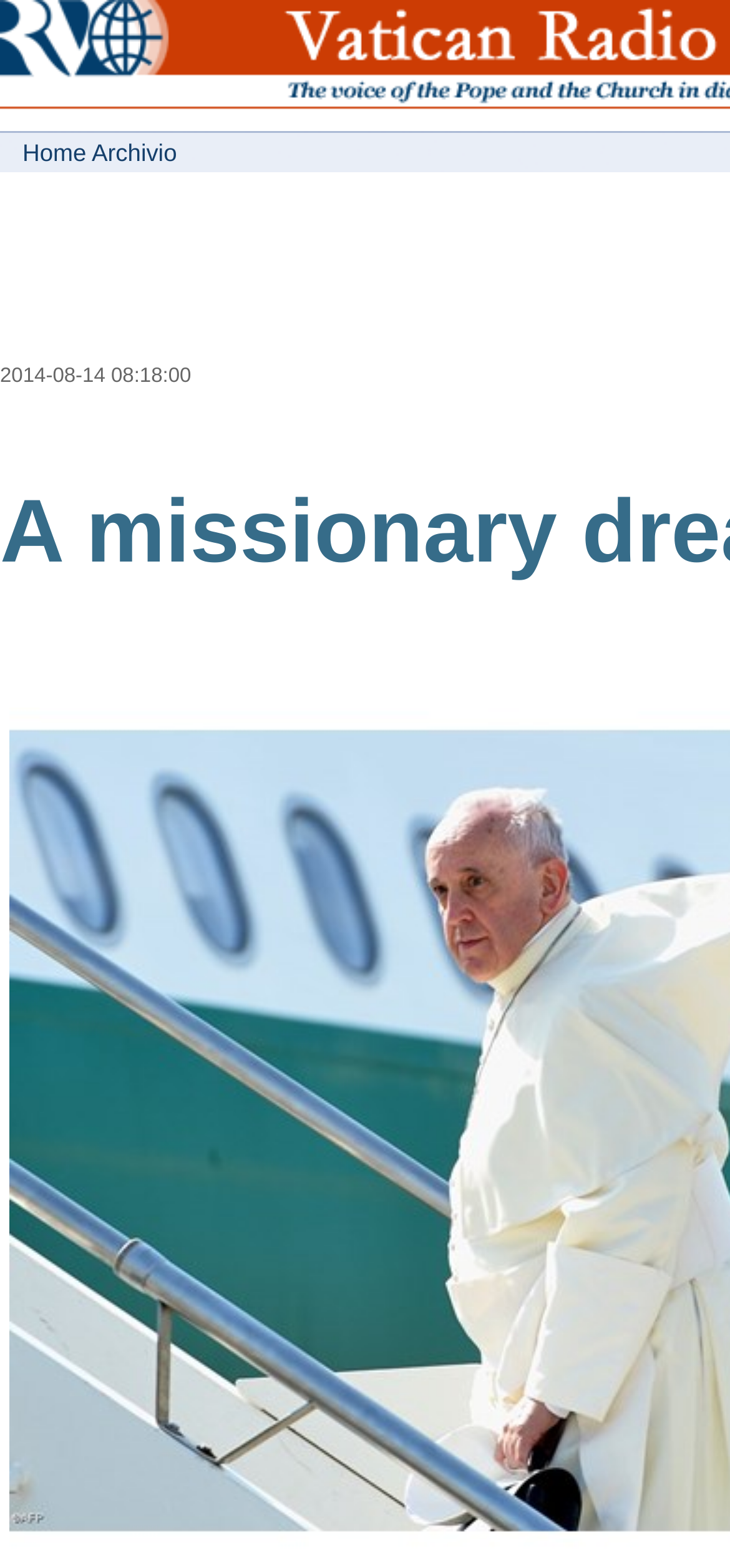Identify the main heading from the webpage and provide its text content.

A missionary dream